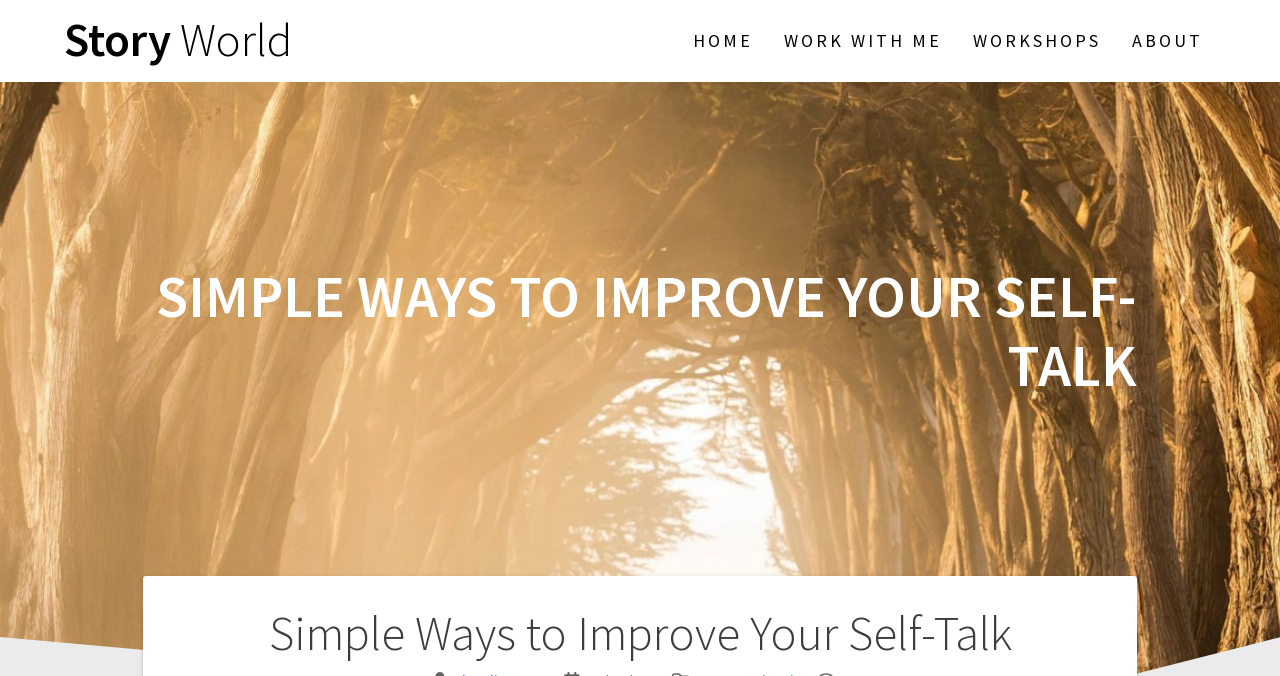What is the width of the 'WORK WITH ME' link?
Give a detailed and exhaustive answer to the question.

I calculated the width of the 'WORK WITH ME' link by subtracting its left coordinate from its right coordinate, which are [0.612, 0.0, 0.736, 0.121], and found that its width is 0.124.